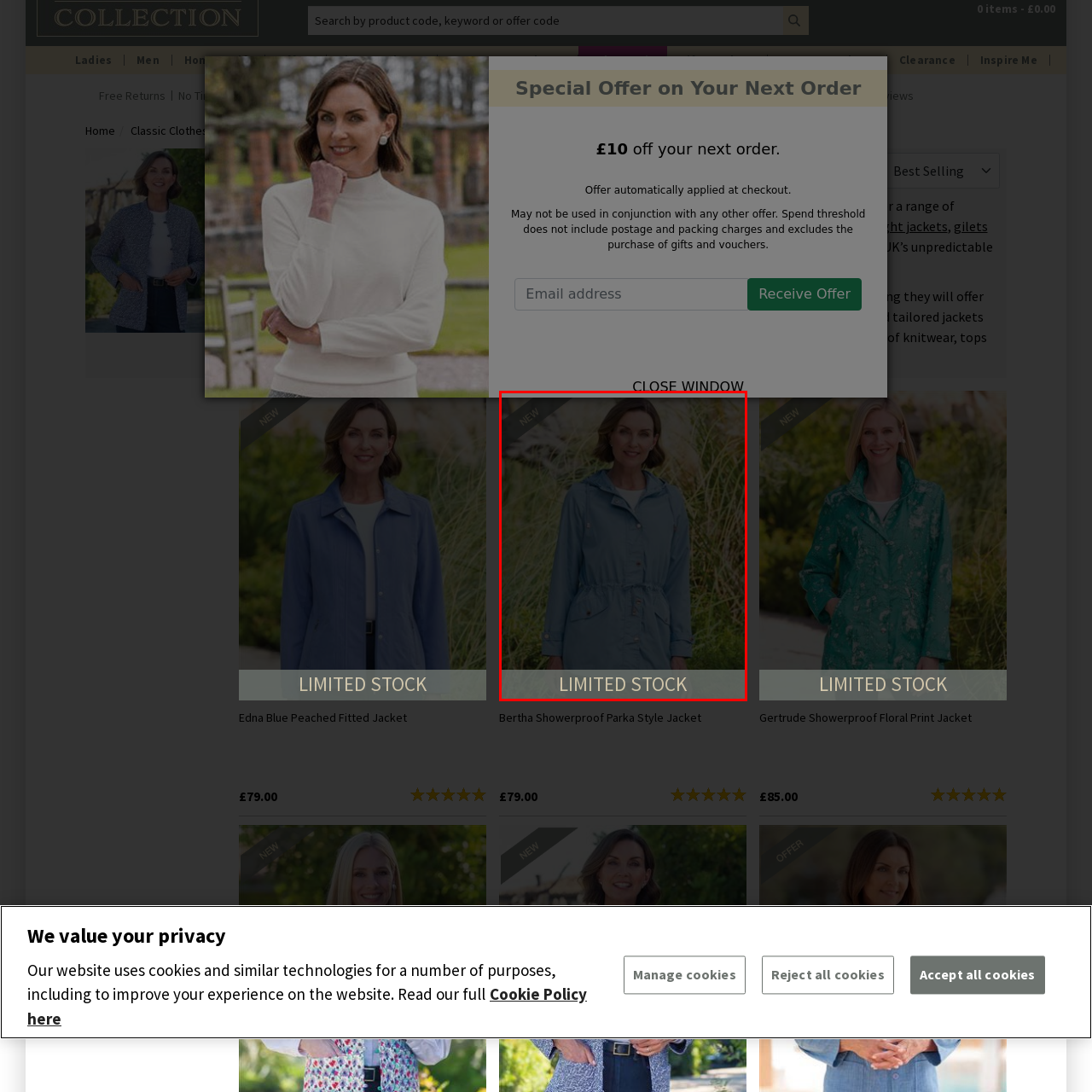Check the image inside the red boundary and briefly answer: Why is the 'LIMITED STOCK' message displayed?

to create a sense of urgency